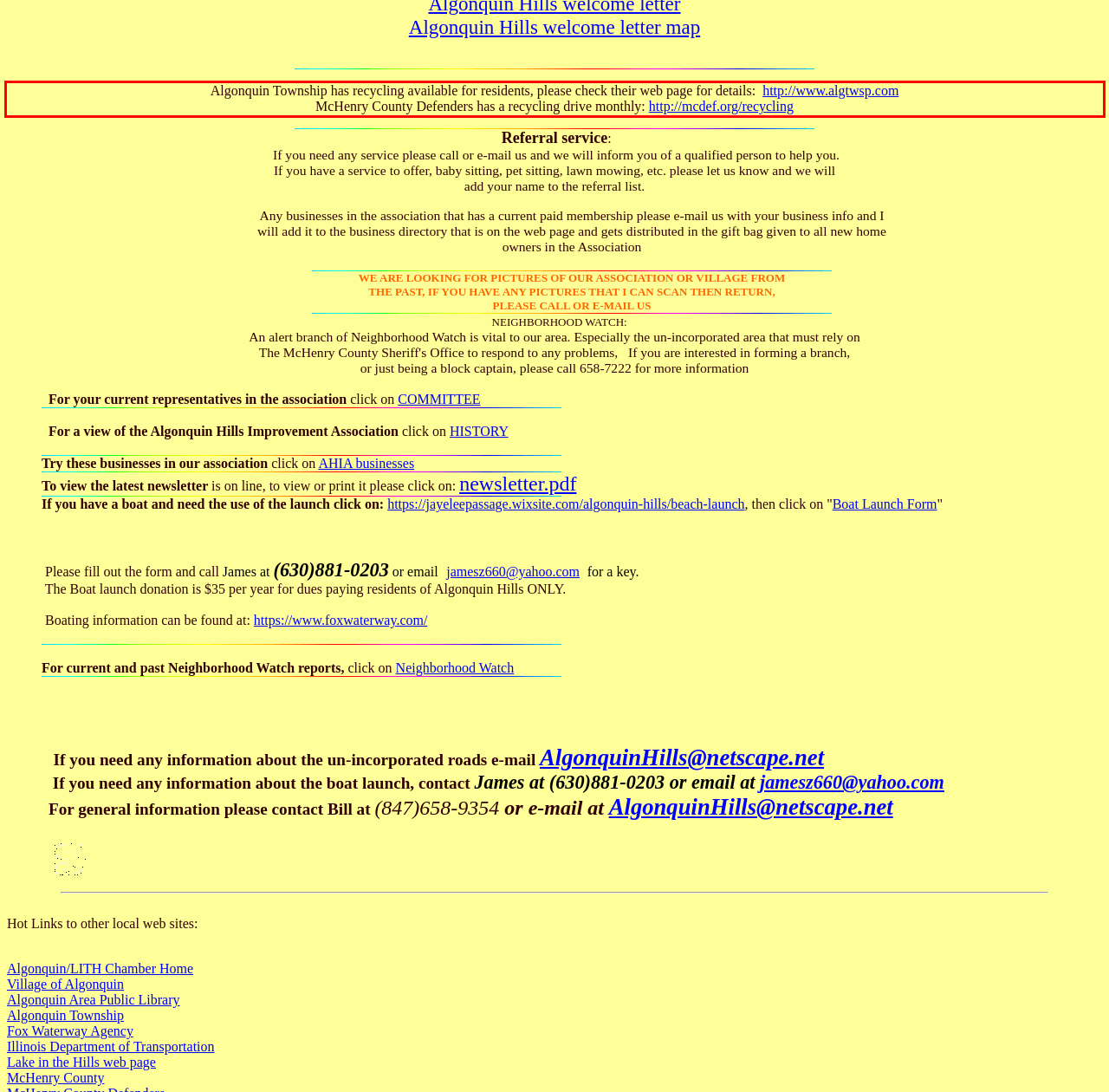You are presented with a screenshot containing a red rectangle. Extract the text found inside this red bounding box.

Algonquin Township has recycling available for residents, please check their web page for details: http://www.algtwsp.com McHenry County Defenders has a recycling drive monthly: http://mcdef.org/recycling